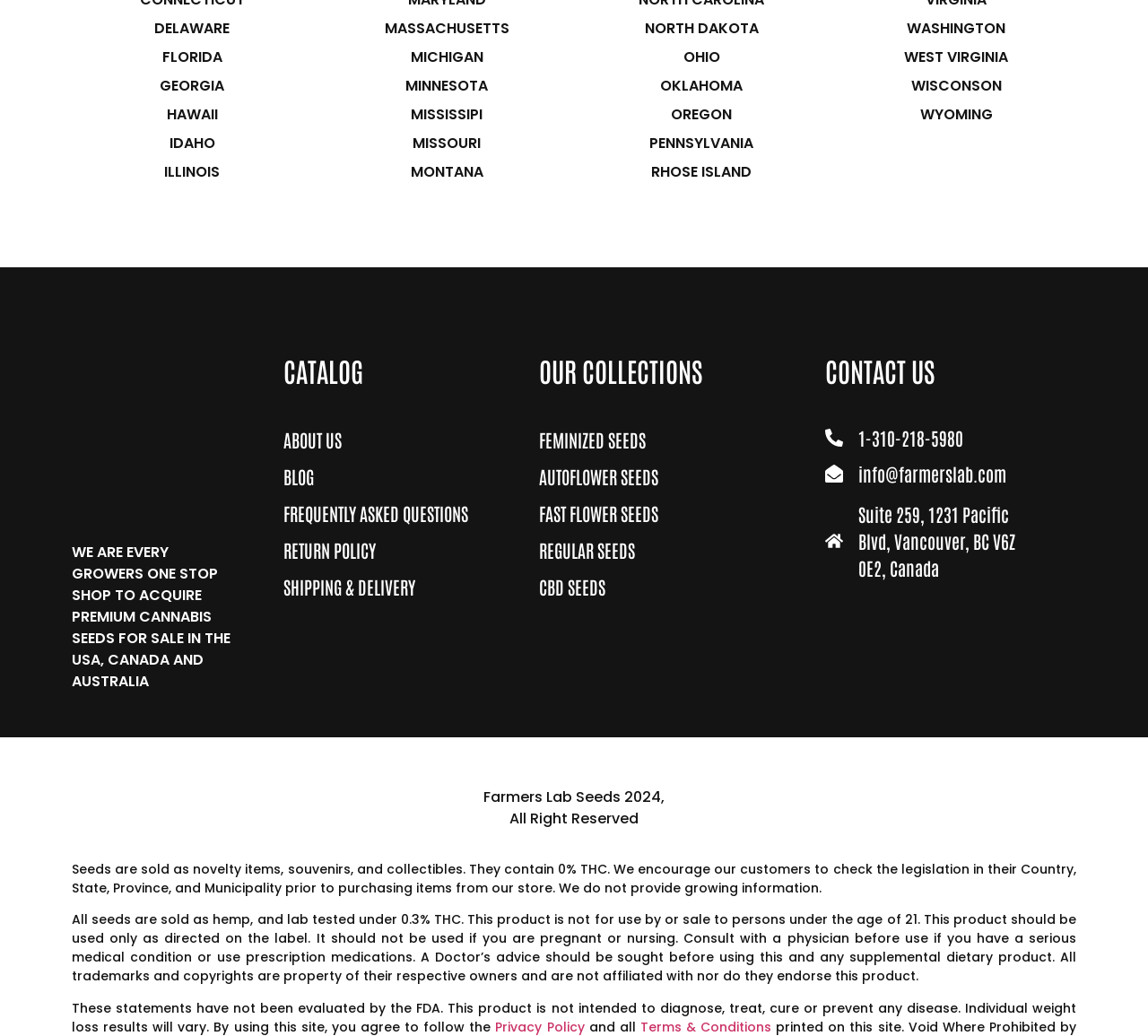Determine the bounding box coordinates of the region that needs to be clicked to achieve the task: "Click on the 'EXPLORE MORE' button".

None